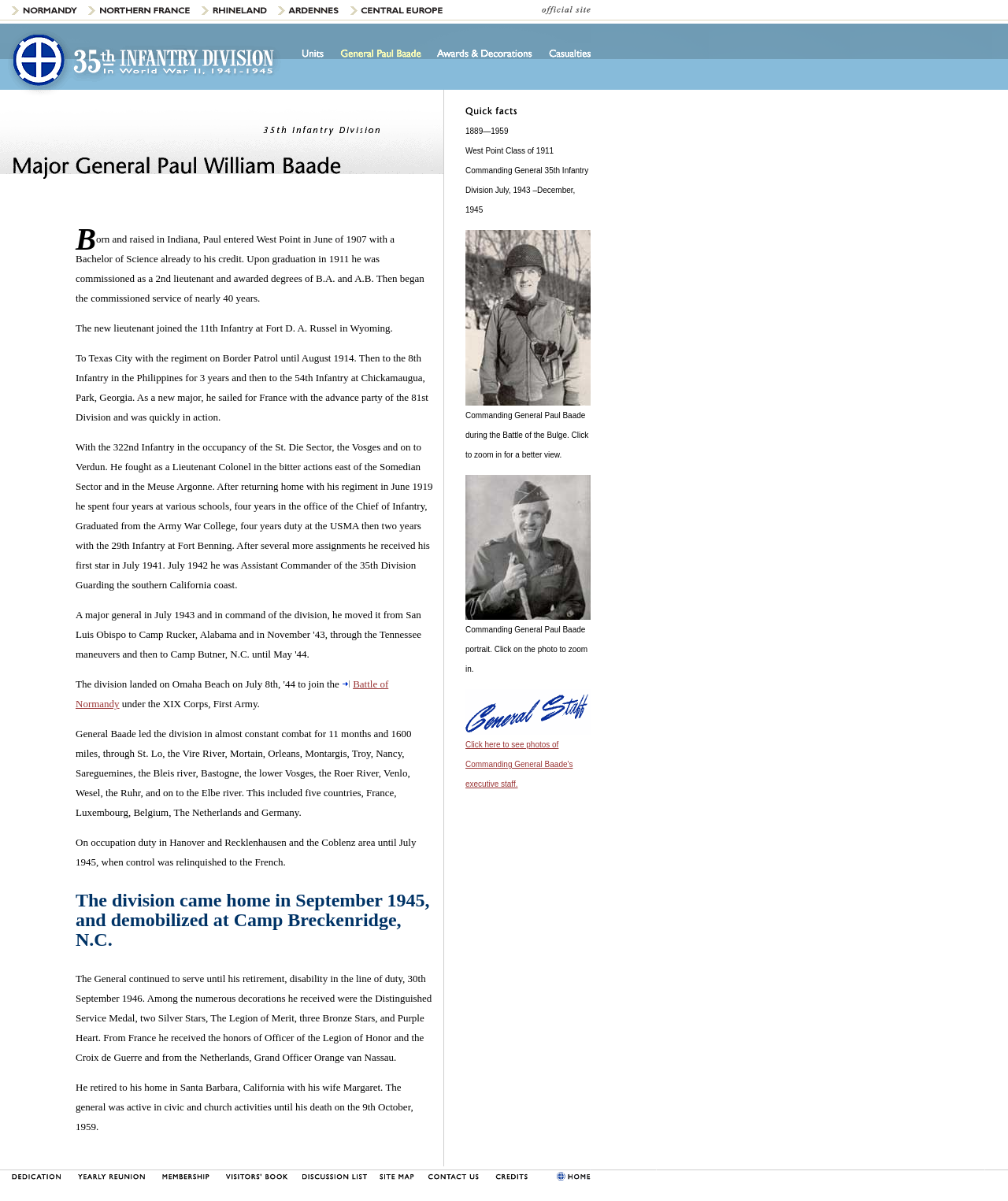Produce an extensive caption that describes everything on the webpage.

The webpage is dedicated to the 35th Infantry Division, also known as the Santa Fe Division, which was originally composed of National Guard units from Kansas, Missouri, and Nebraska. The division fought in several battles during World War I, including the Meuse-Argonne, Vaquois Hill, and Verdun operations.

At the top of the page, there is a navigation menu with links to various sections of the website, including the official site of the 35th Infantry Division Association, units, general Paul Baade, awards and decorations, and casualties.

Below the navigation menu, there is a section dedicated to General Paul Baade, who commanded the 35th Infantry Division during World War II. The section includes a brief biography of General Baade, which describes his military career and accomplishments. There are also several images of General Baade, including a portrait photo and a photo of him during the Battle of the Bulge.

To the right of General Baade's section, there is a "Quick Facts" section that provides a brief overview of his life and military career. Below this section, there are links to additional resources, including photos of General Baade's executive staff.

At the bottom of the page, there is a footer section with links to various parts of the website, including a dedication page, yearly reunion information, membership details, a visitors book, a discussion list, a site map, contact information, credits, and a home page.

Overall, the webpage is a tribute to the 35th Infantry Division and its commander, General Paul Baade, and provides a wealth of information about their history and accomplishments during World War II.